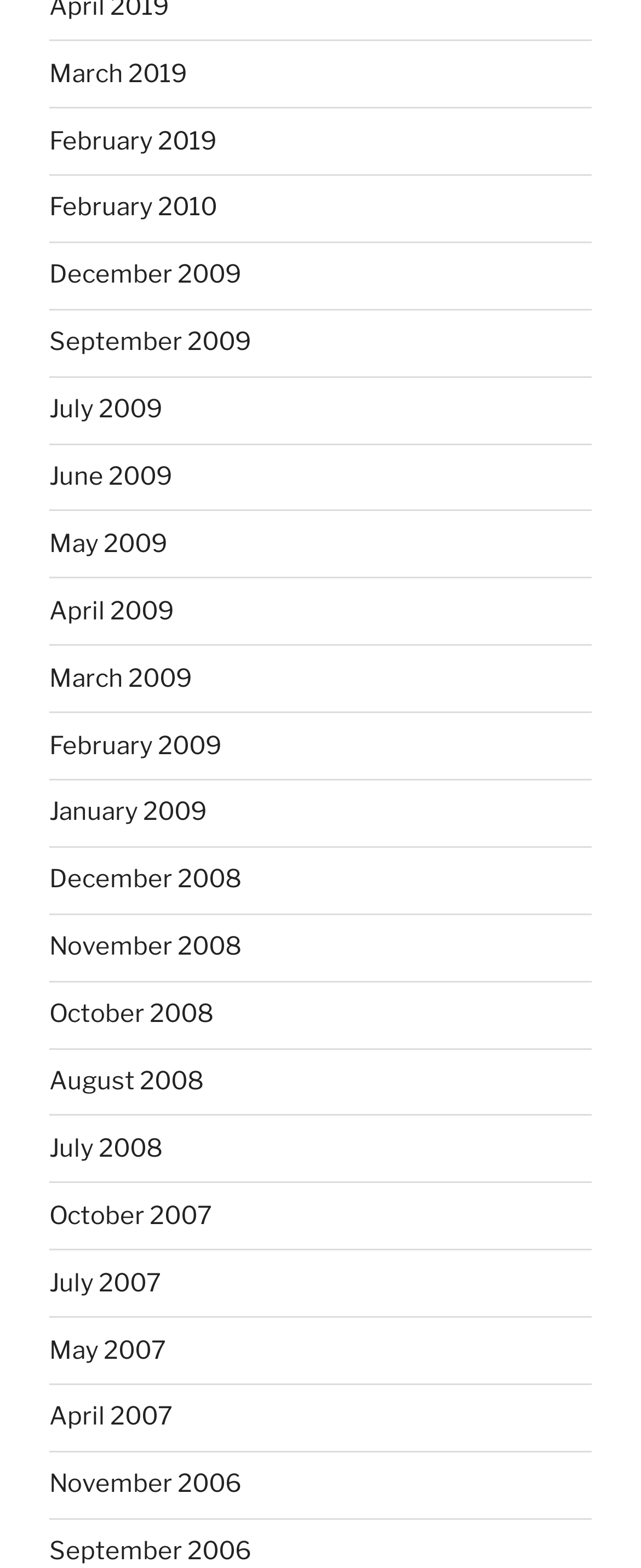Determine the bounding box coordinates for the clickable element required to fulfill the instruction: "view September 2006". Provide the coordinates as four float numbers between 0 and 1, i.e., [left, top, right, bottom].

[0.077, 0.98, 0.392, 0.999]